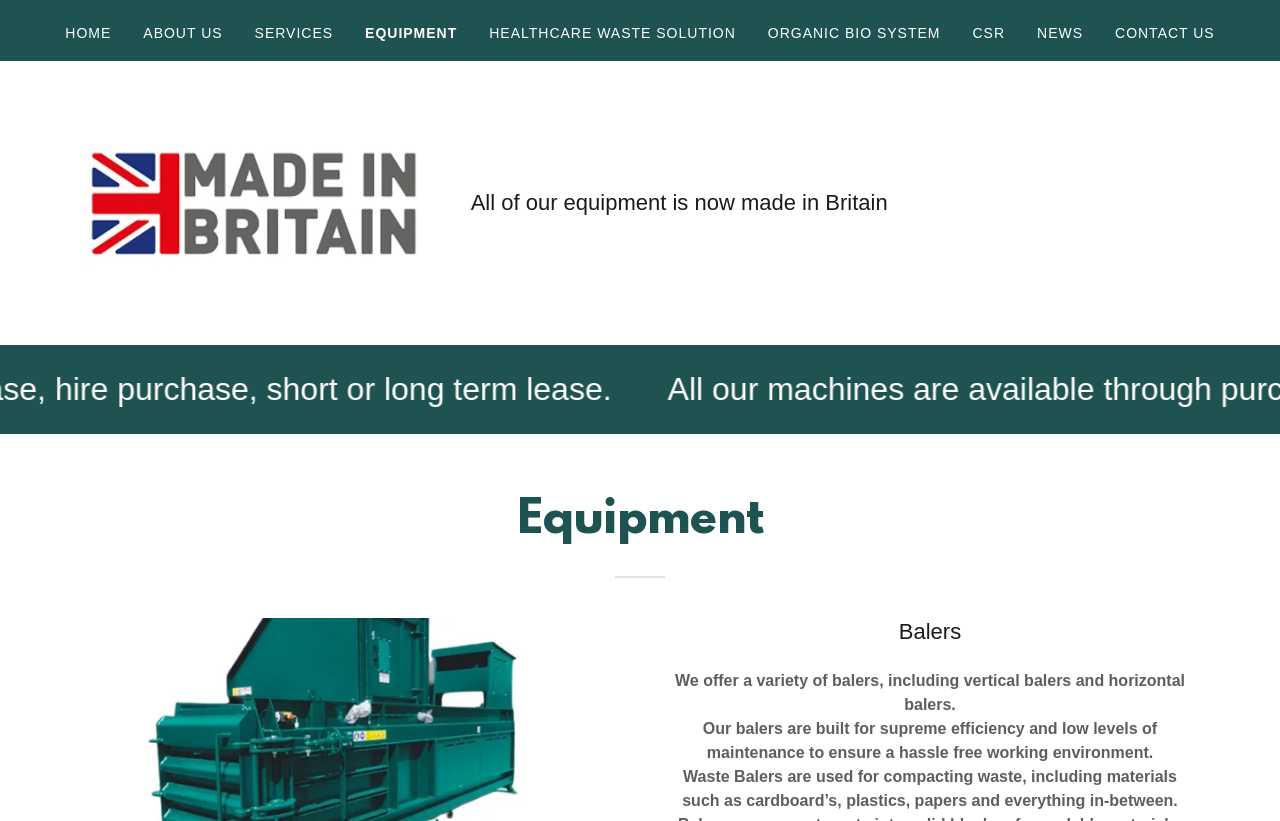Locate the bounding box of the UI element described in the following text: "Watch".

None